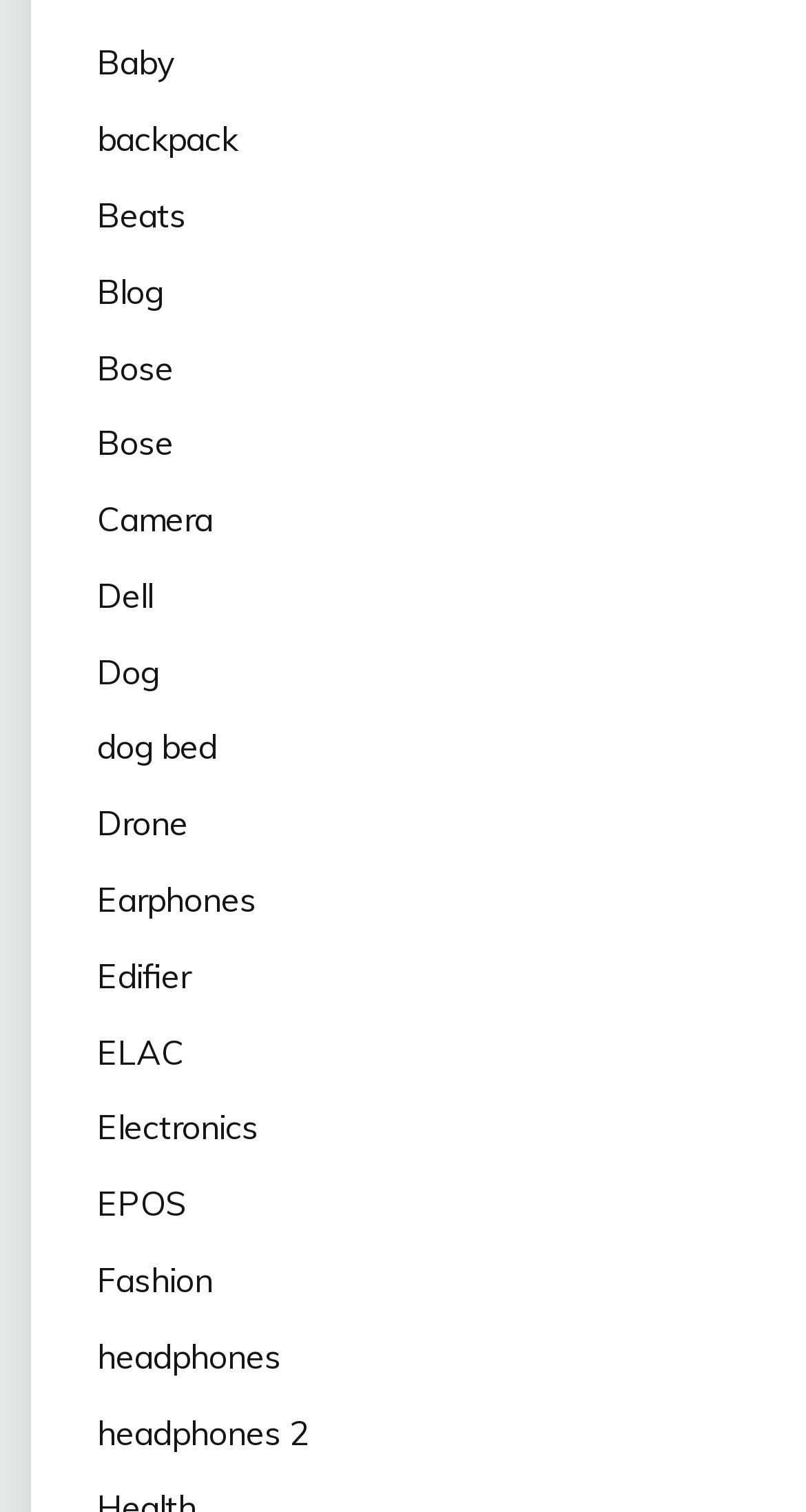Could you locate the bounding box coordinates for the section that should be clicked to accomplish this task: "click on Baby".

[0.121, 0.028, 0.218, 0.055]